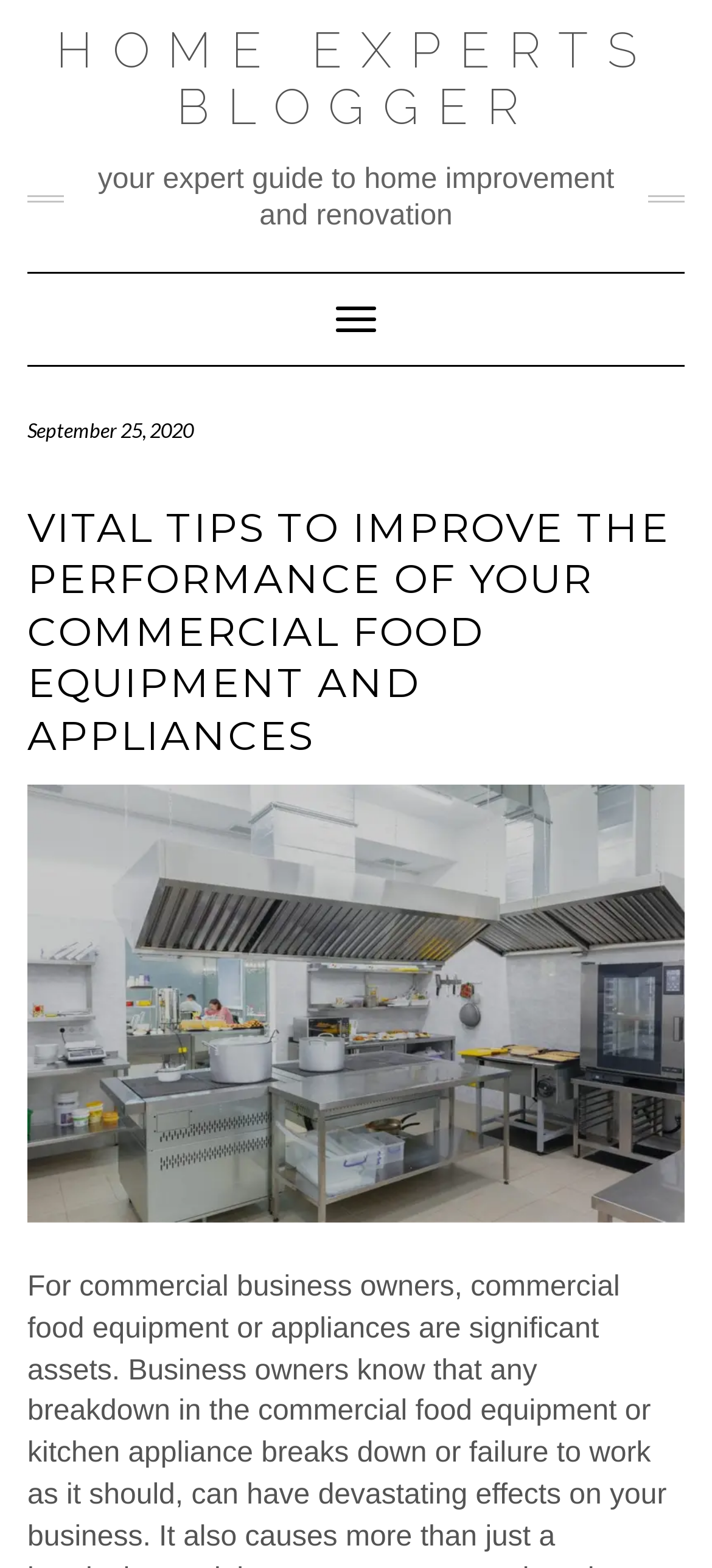Provide your answer in one word or a succinct phrase for the question: 
What is the date mentioned on the webpage?

September 25, 2020